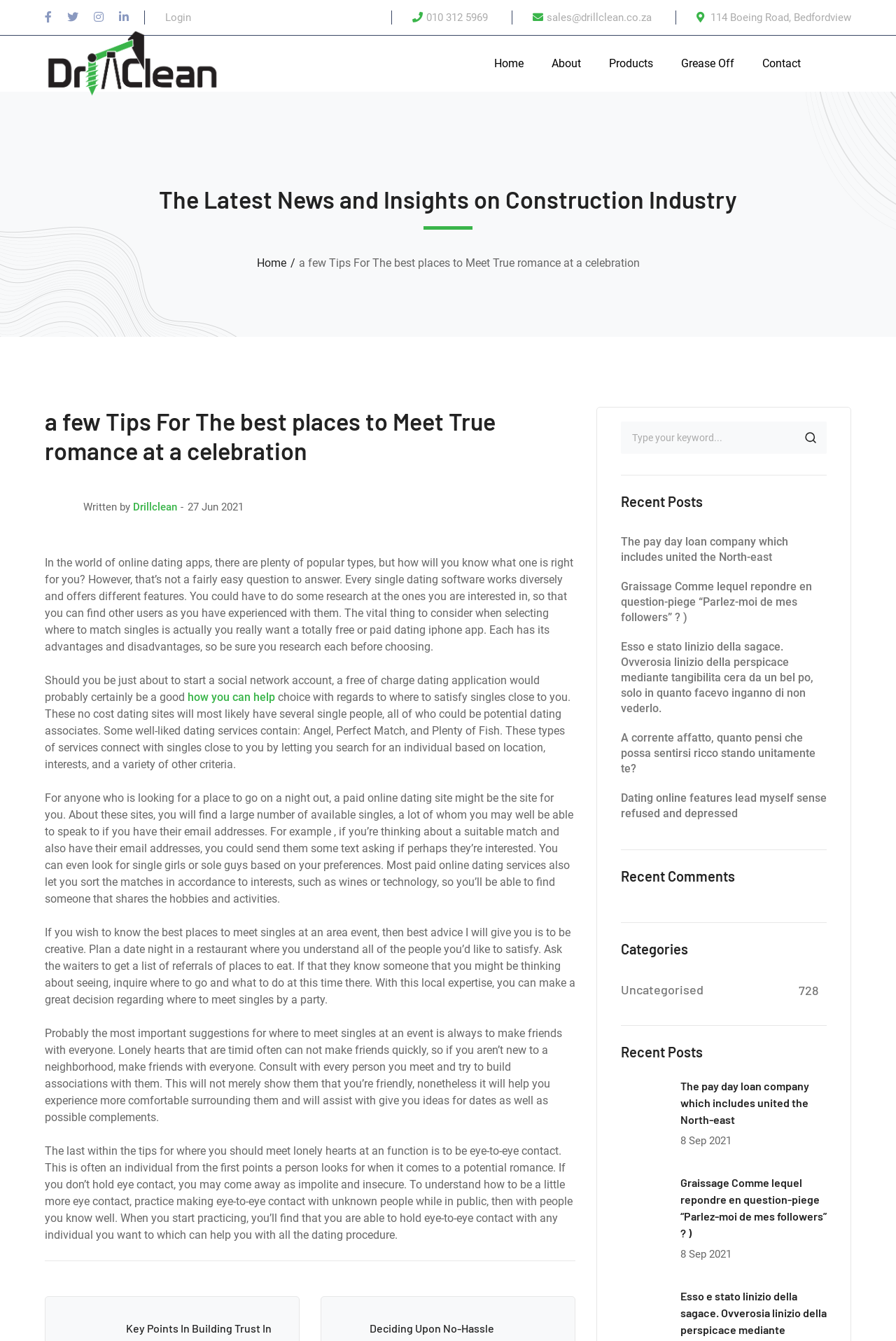Answer the following query with a single word or phrase:
What is the topic of the article on this webpage?

Meeting singles at a party